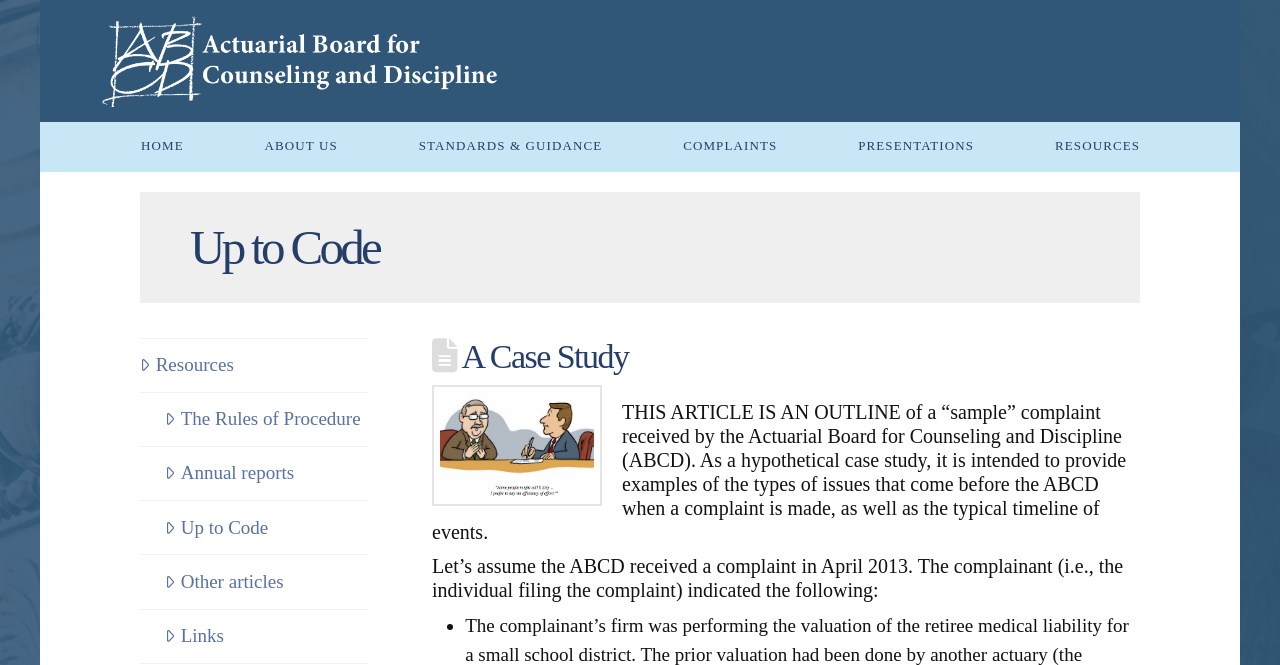Please determine the bounding box coordinates of the section I need to click to accomplish this instruction: "view standards and guidance".

[0.295, 0.183, 0.502, 0.258]